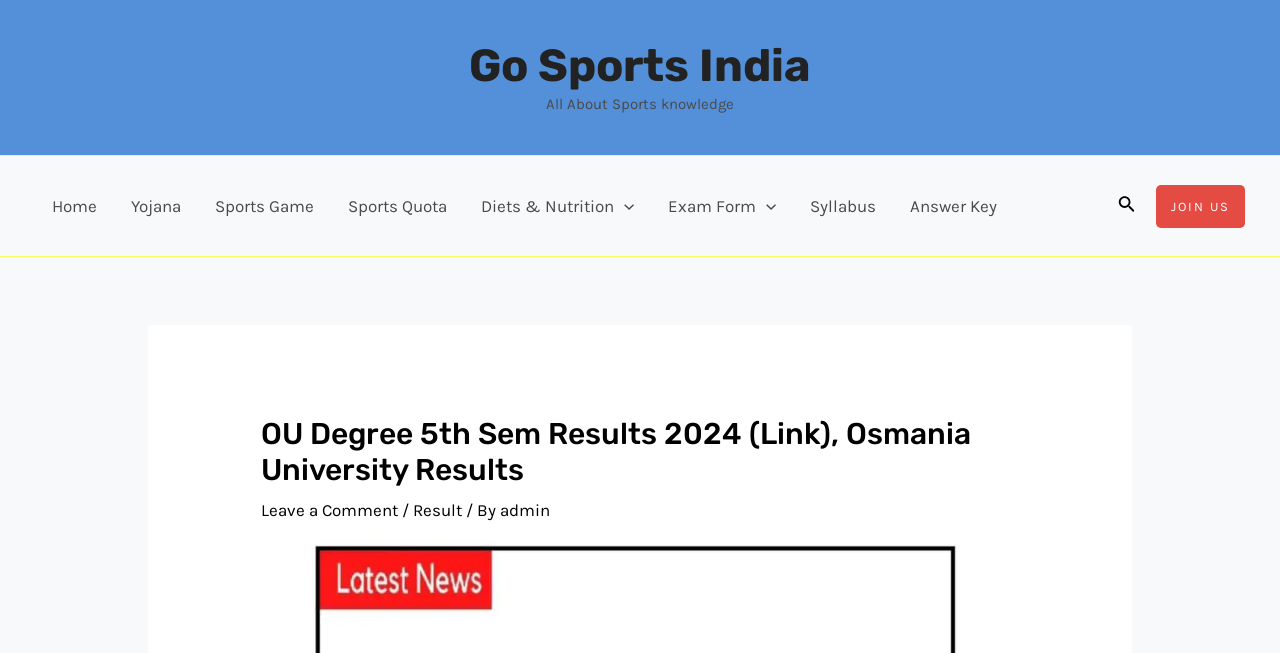Please find the bounding box coordinates of the element that you should click to achieve the following instruction: "Search for something". The coordinates should be presented as four float numbers between 0 and 1: [left, top, right, bottom].

[0.873, 0.296, 0.888, 0.335]